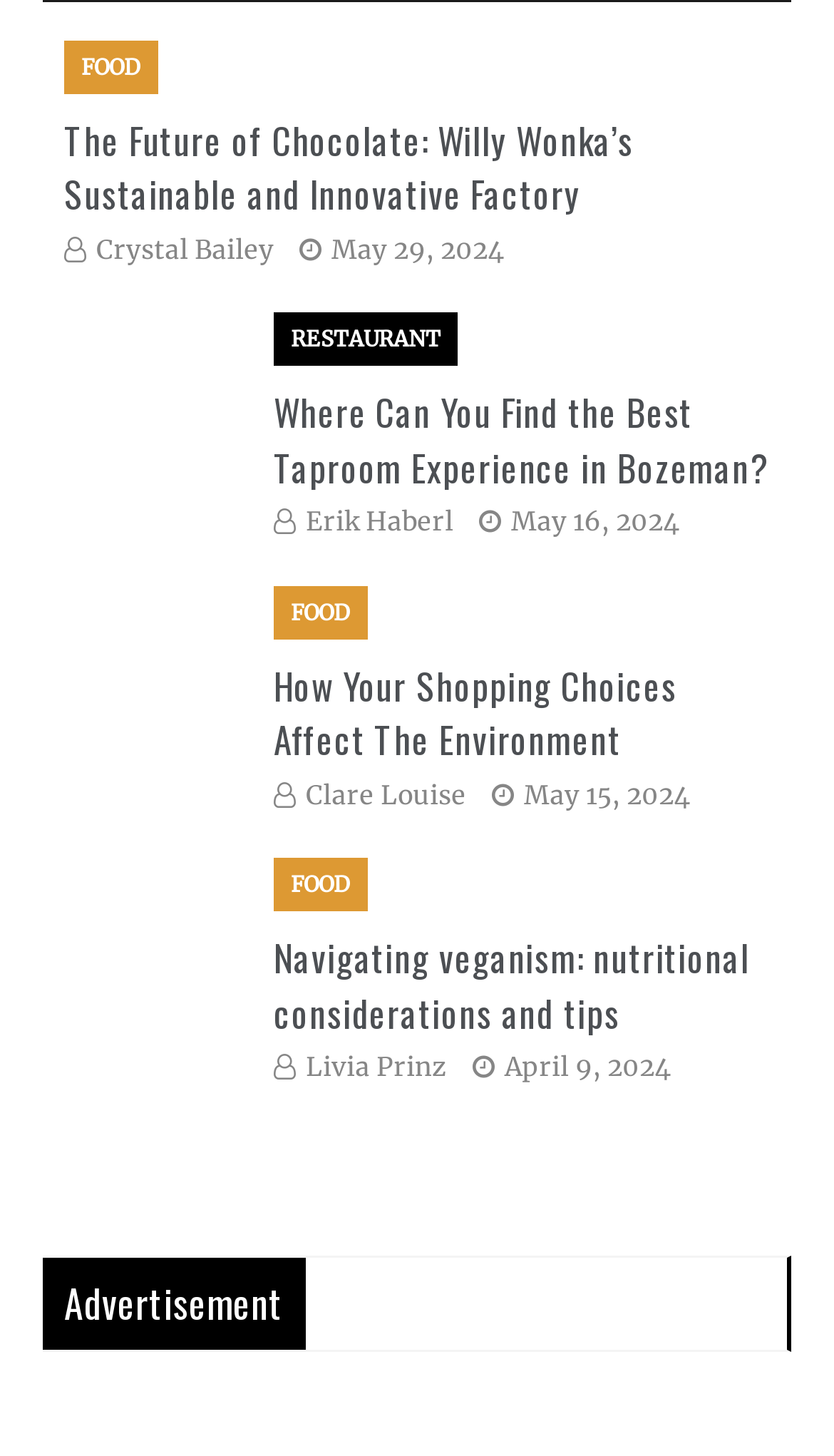Can you determine the bounding box coordinates of the area that needs to be clicked to fulfill the following instruction: "Read The Future of Chocolate article"?

[0.077, 0.077, 0.76, 0.152]